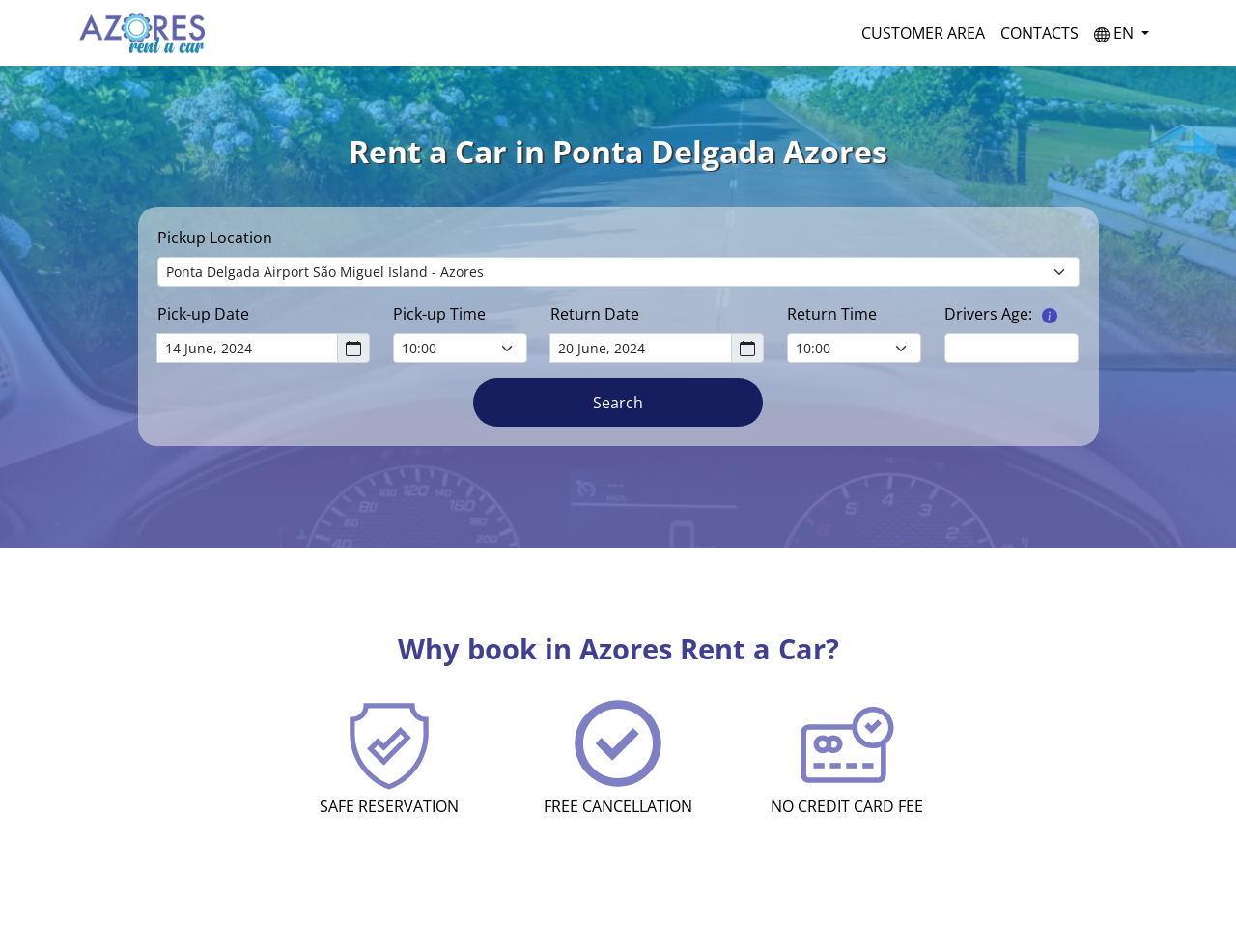What is the minimum age for drivers?
We need a detailed and meticulous answer to the question.

The minimum age for drivers is 21, as indicated by the 'Drivers Age:' spinbutton, which has a minimum value of 21. This suggests that the car rental service has an age restriction for drivers.